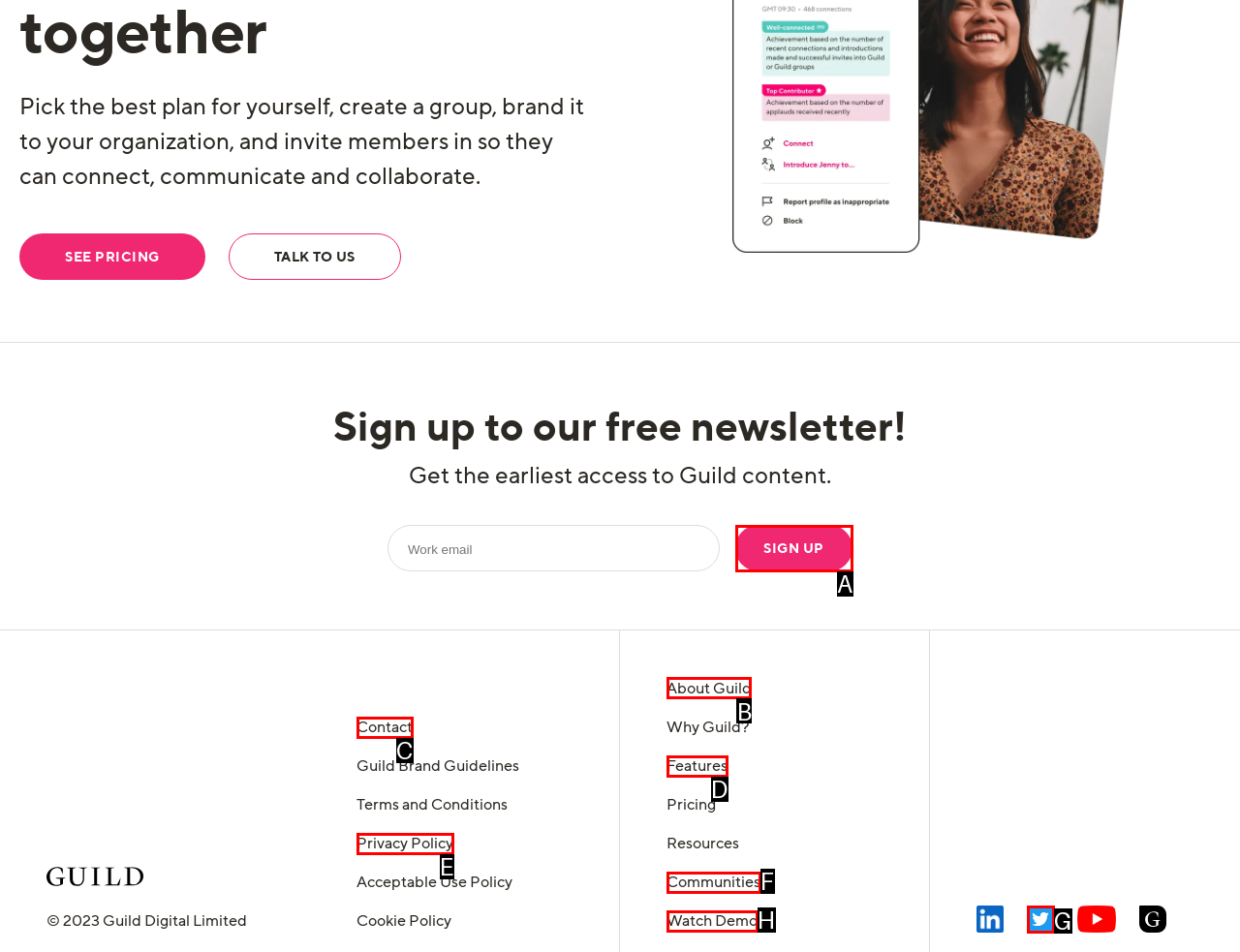Tell me which letter corresponds to the UI element that will allow you to Visit the About Guild page. Answer with the letter directly.

B